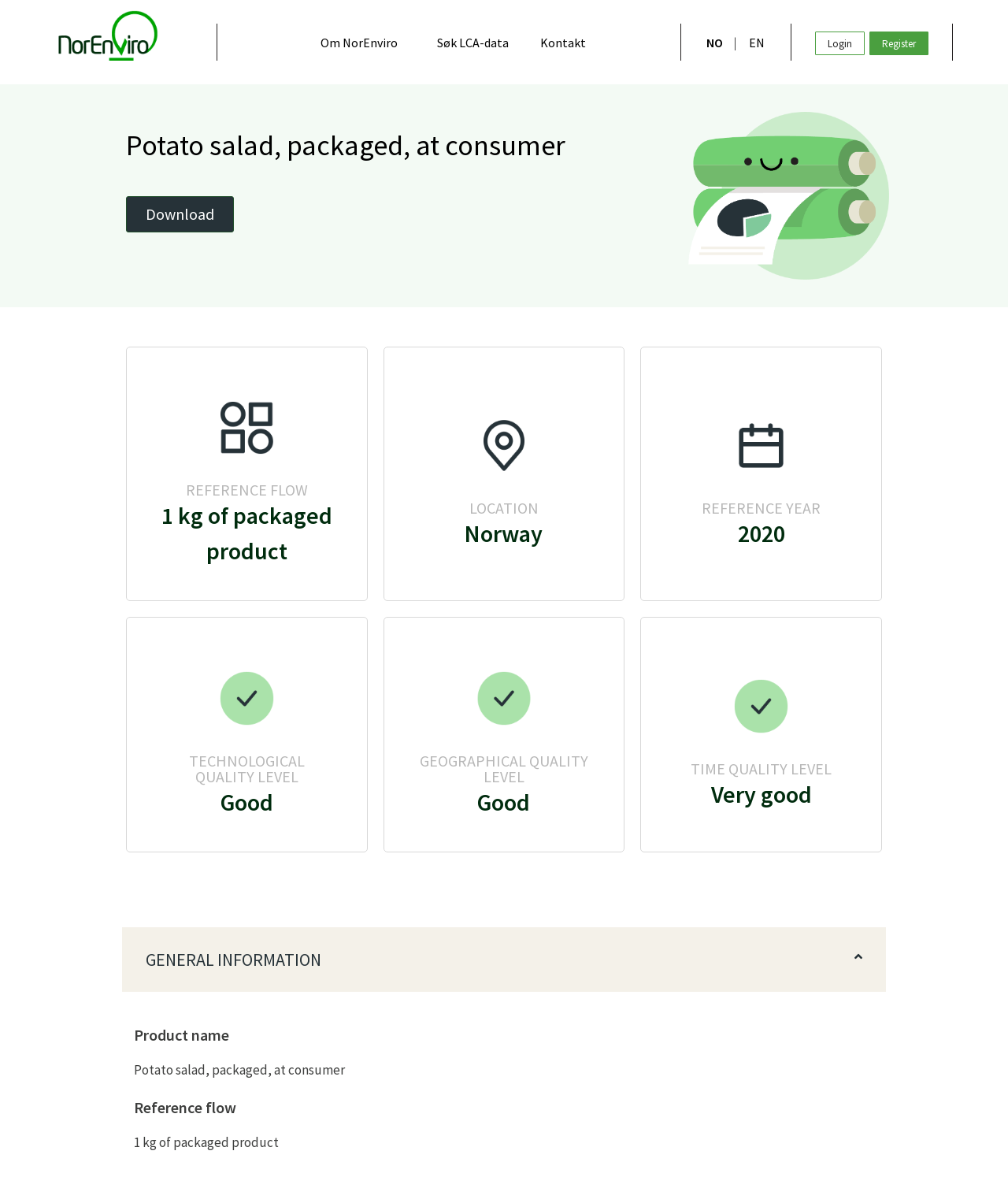Give an in-depth explanation of the webpage layout and content.

The webpage appears to be a product information page, specifically about potato salad, packaged, at consumer. At the top, there is a navigation menu with links to "Om NorEnviro", "Søk LCA-data", "Kontakt", language options, "Login", and "Register". 

Below the navigation menu, there is a heading that displays the product name "Potato salad, packaged, at consumer". To the right of the heading, there is a "Download" link. 

Further down, there are four sections, each containing an image, a label, and a value. The sections are arranged horizontally, with the images on the left and the labels and values on the right. The sections display information about the product, including the reference flow, location, reference year, technological quality level, geographical quality level, and time quality level.

Below these sections, there is a button labeled "GENERAL INFORMATION" that expands to reveal a tab content area. Within this area, there are two headings, "Product name" and "Reference flow", each followed by a text description. The product name is "Potato salad, packaged, at consumer", and the reference flow is "1 kg of packaged product".